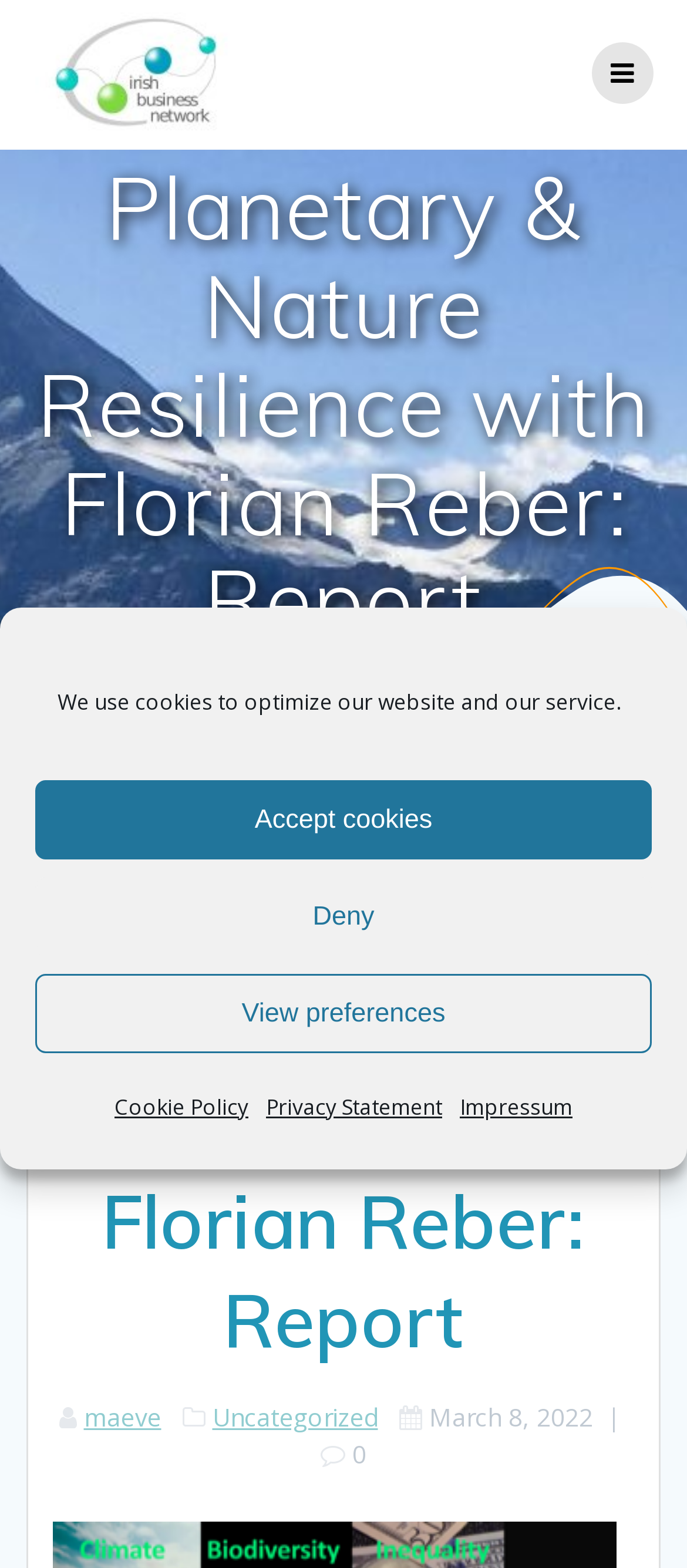Identify the bounding box coordinates of the clickable region to carry out the given instruction: "view Florian Reber's report".

[0.038, 0.14, 0.962, 0.454]